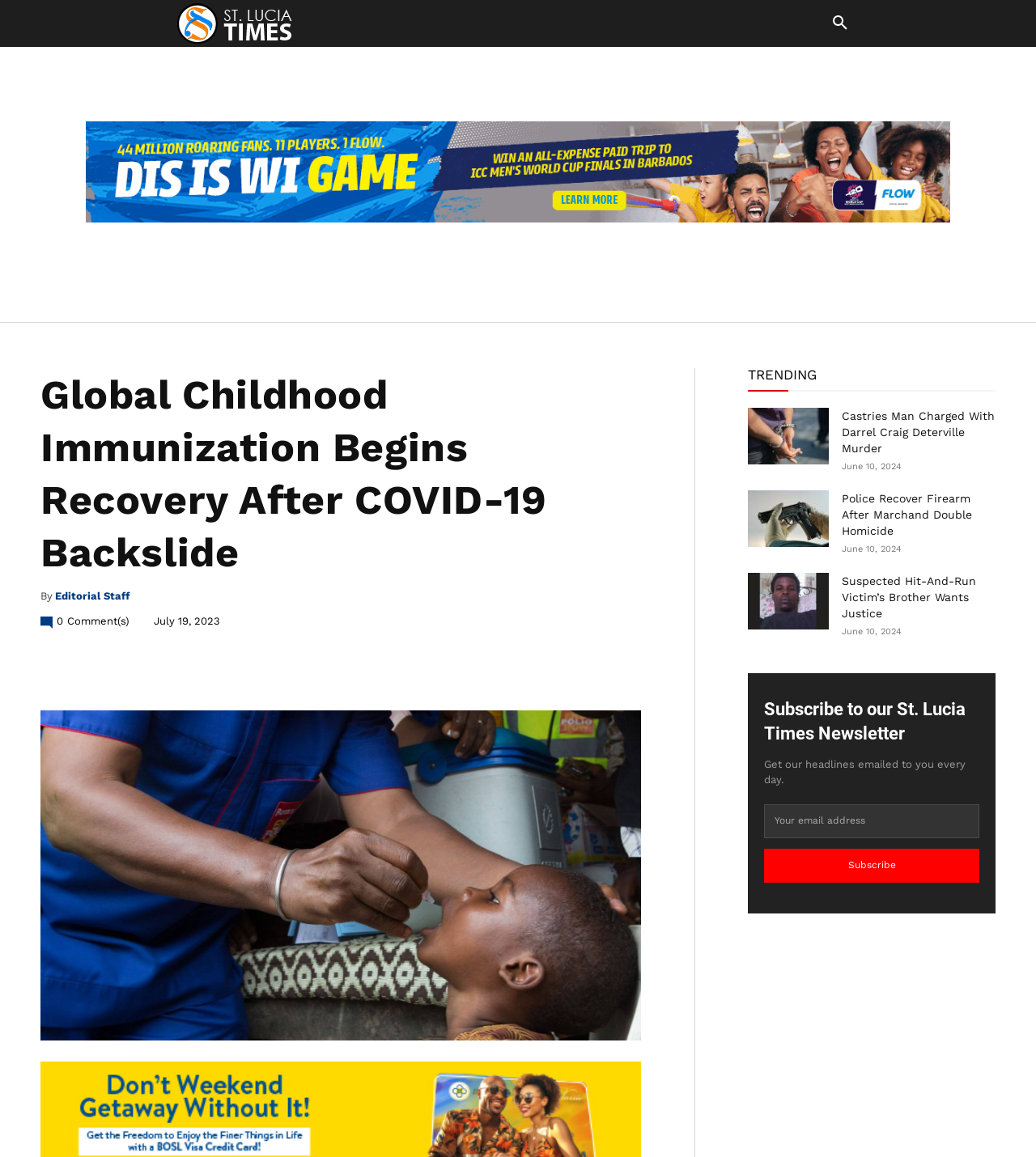Determine the bounding box coordinates for the area that should be clicked to carry out the following instruction: "Click on the 'HOME' link".

[0.295, 0.0, 0.35, 0.041]